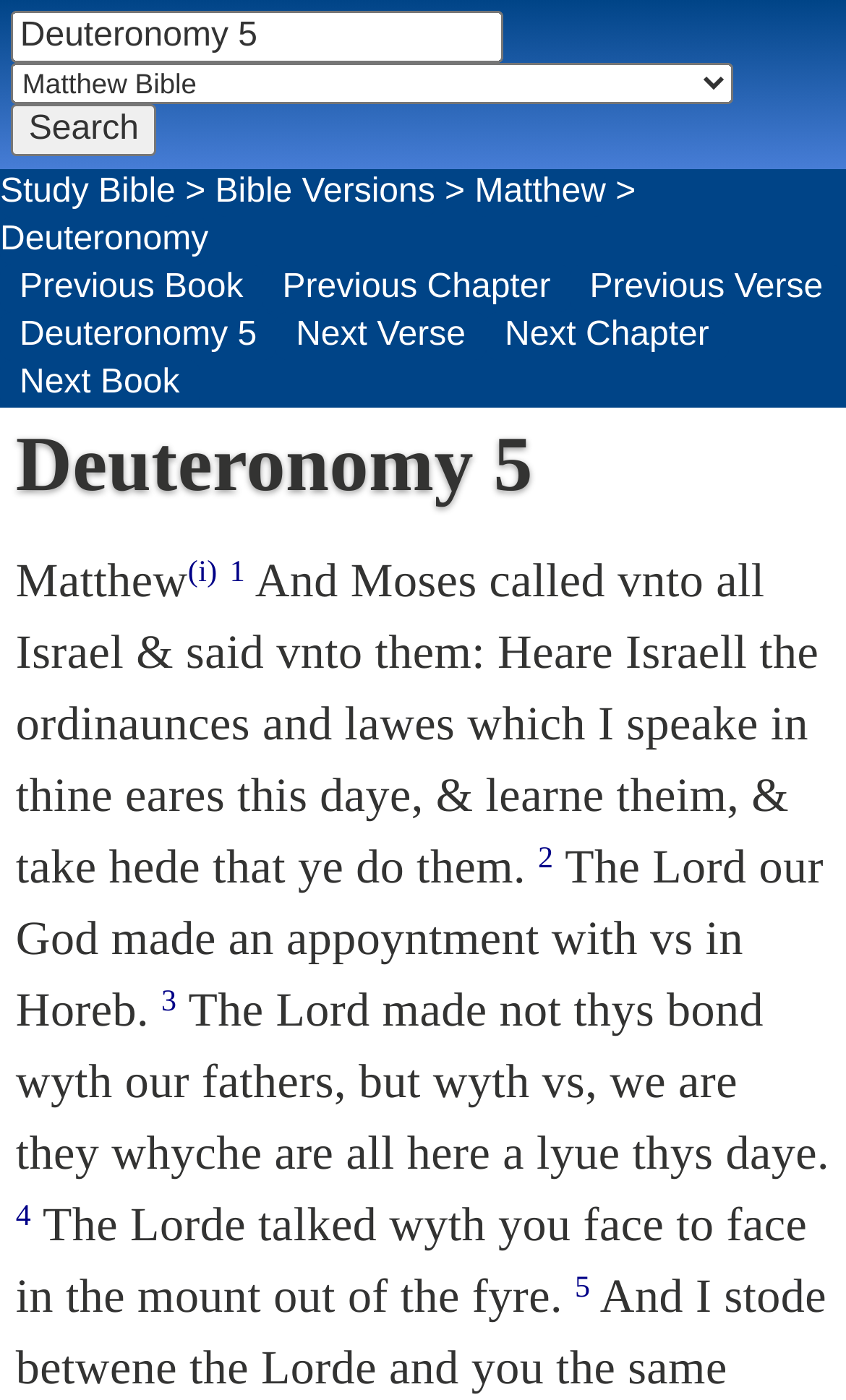Provide an in-depth caption for the webpage.

This webpage appears to be a biblical scripture page, specifically Deuteronomy chapter 5. At the top, there is a heading "Deuteronomy 5" followed by a static text "And Moses called unto all Israel & said unto them: Hear Israel the ordinances and laws which I speak in thine ears this day, & learn them, & take heed that ye do them." 

Below the heading, there are several lines of scripture, each with a superscript link to a specific verse number. The scripture text is arranged in a single column, with each verse separated by a small gap. The verses are numbered from 1 to 5, with links to each verse at the top right corner of each verse.

At the top left corner, there is a search box where users can enter a word or scripture reference. Next to the search box, there is a combo box to select different Bible versions. A "Search" button is located to the right of the combo box.

Above the scripture text, there are several links to navigate through the Bible, including "Study Bible", "Bible Versions", "Matthew", and "Deuteronomy". There are also links to navigate to the previous or next book, chapter, or verse.

Overall, the webpage is focused on presenting the scripture text of Deuteronomy chapter 5, with additional features to facilitate navigation and searching within the Bible.